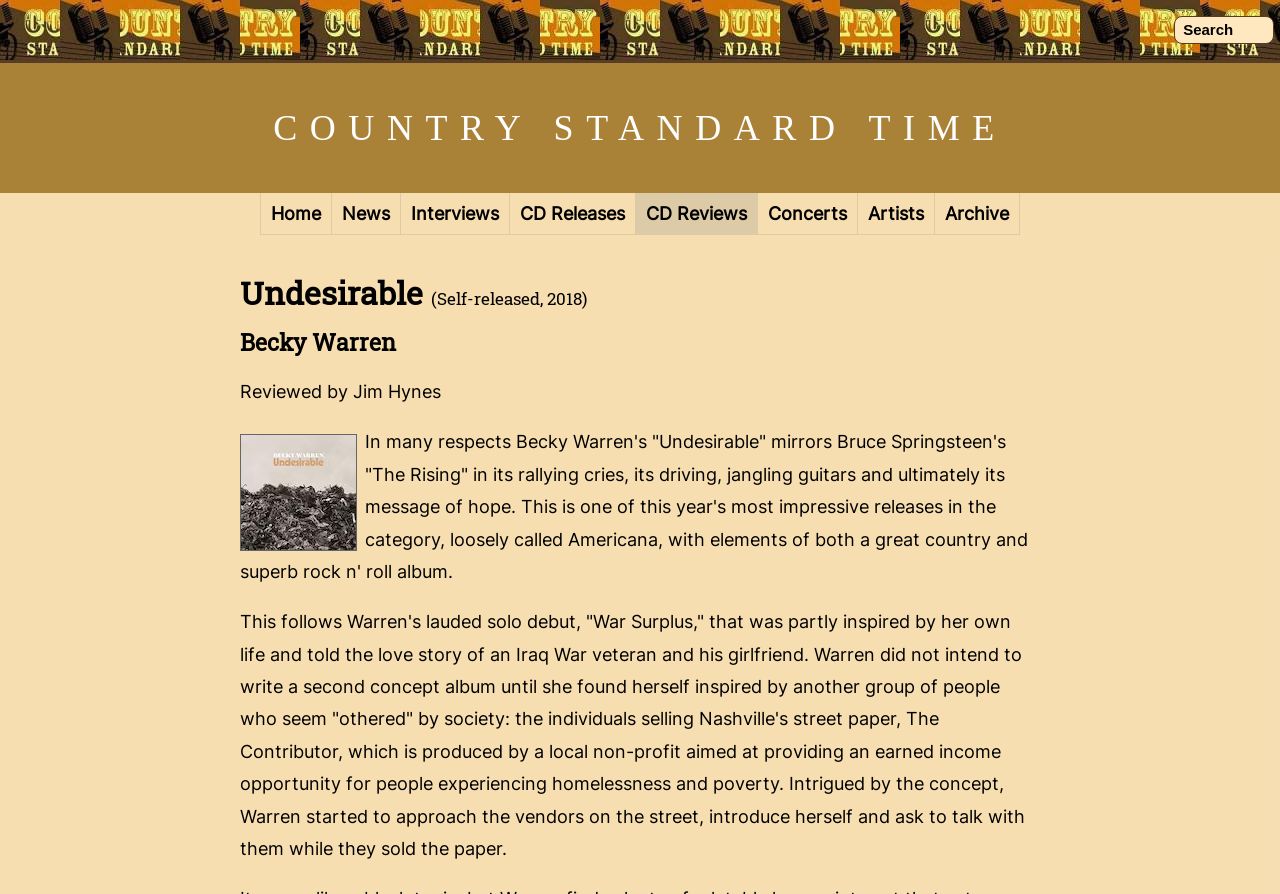Can you find the bounding box coordinates of the area I should click to execute the following instruction: "Search for something"?

[0.917, 0.018, 0.995, 0.049]